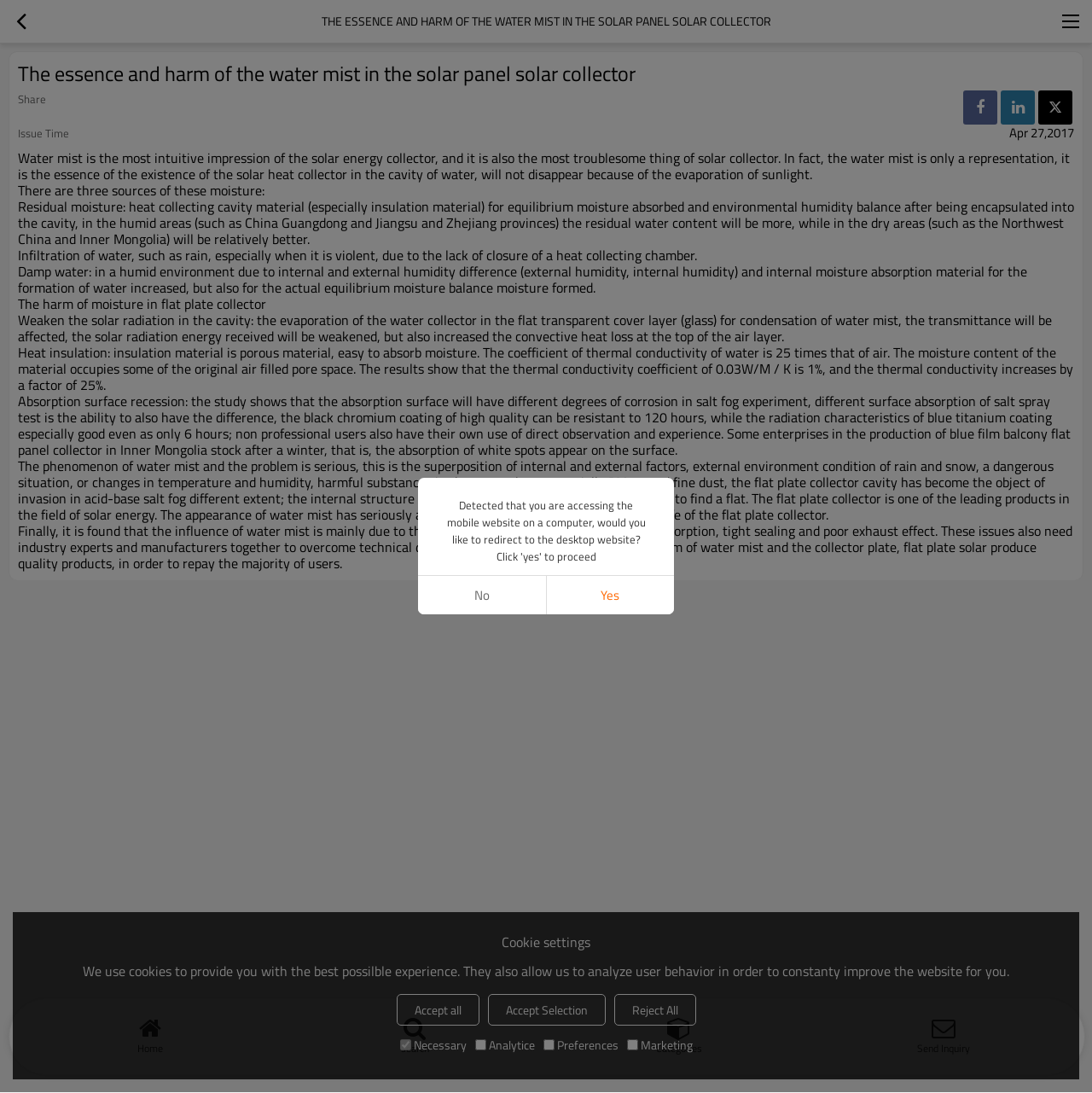What are the three sources of moisture mentioned?
Please use the image to provide a one-word or short phrase answer.

Residual moisture, infiltration of water, and damp water